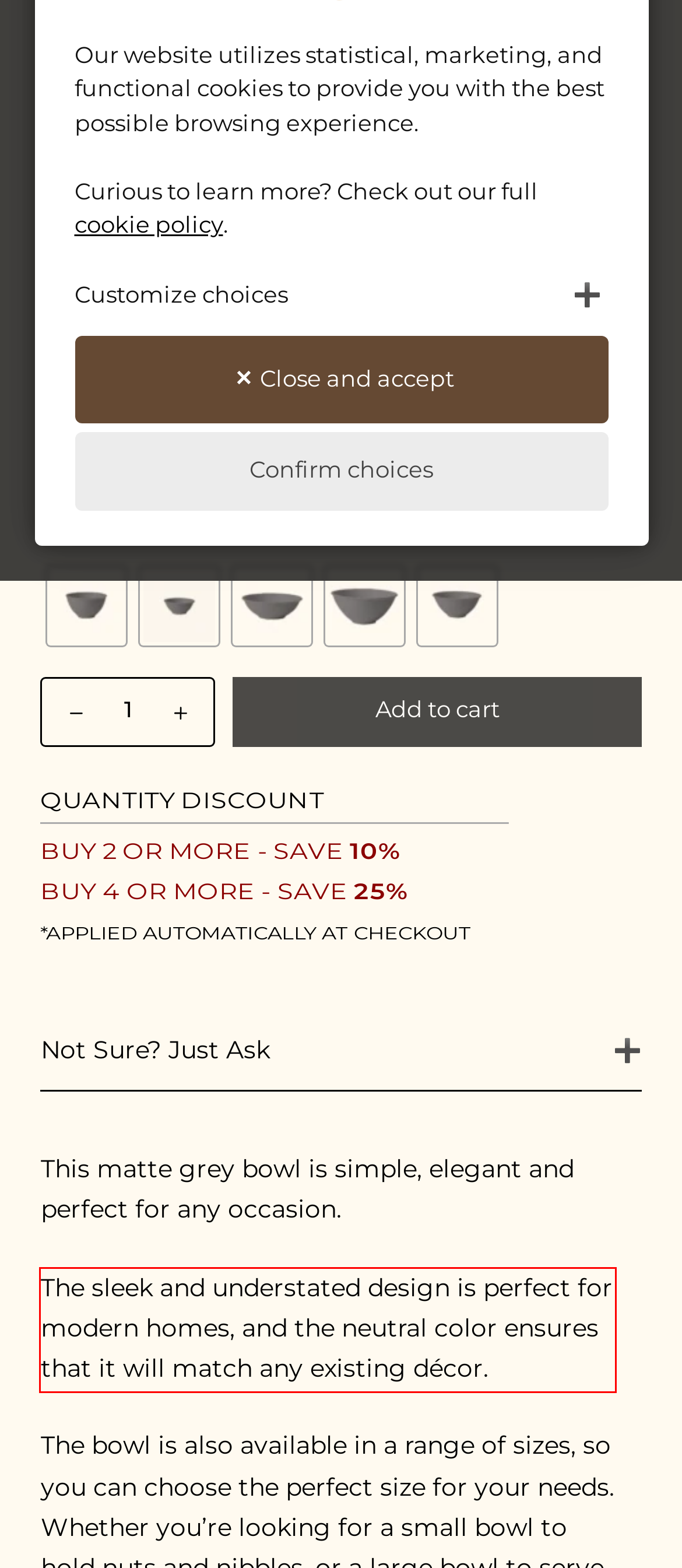Please take the screenshot of the webpage, find the red bounding box, and generate the text content that is within this red bounding box.

The sleek and understated design is perfect for modern homes, and the neutral color ensures that it will match any existing décor.